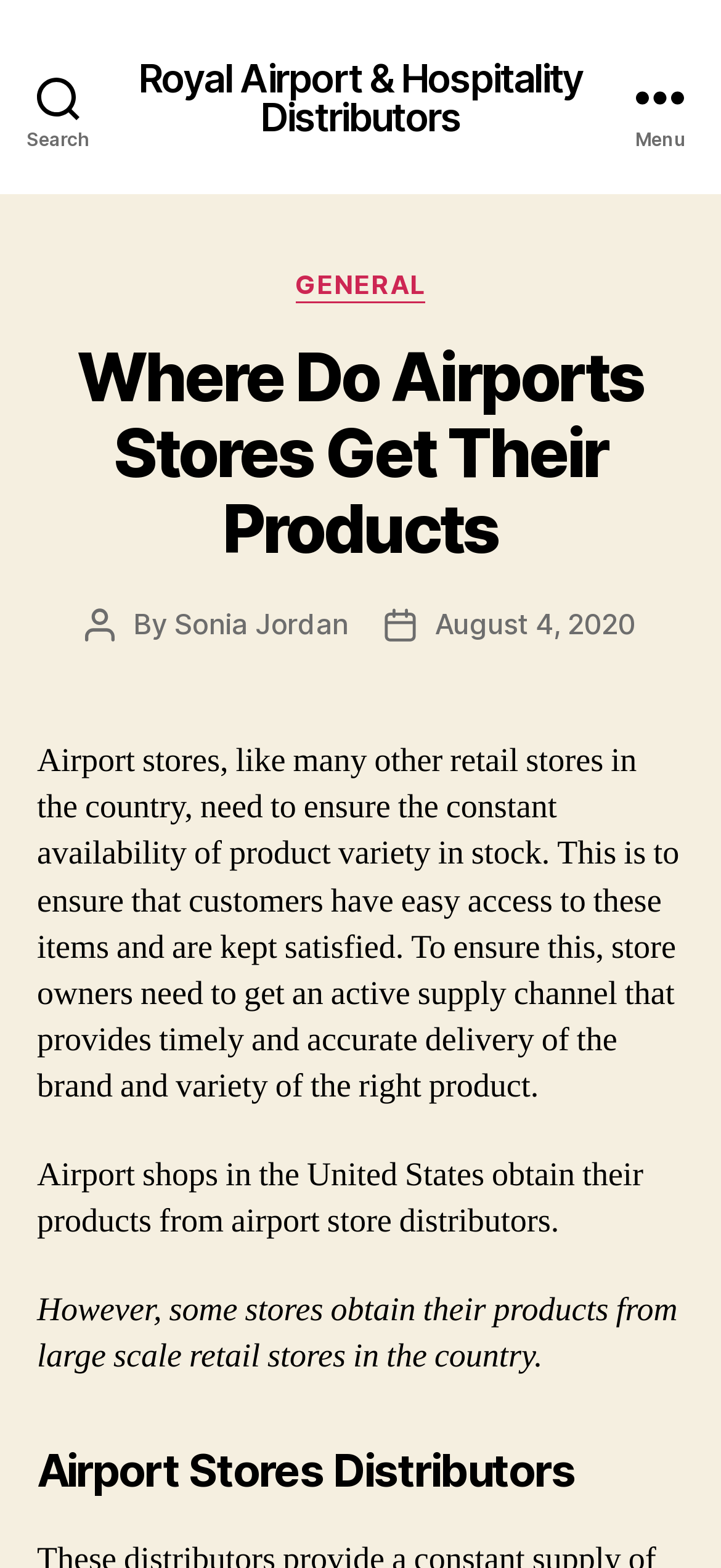Determine the primary headline of the webpage.

Royal Airport & Hospitality Distributors